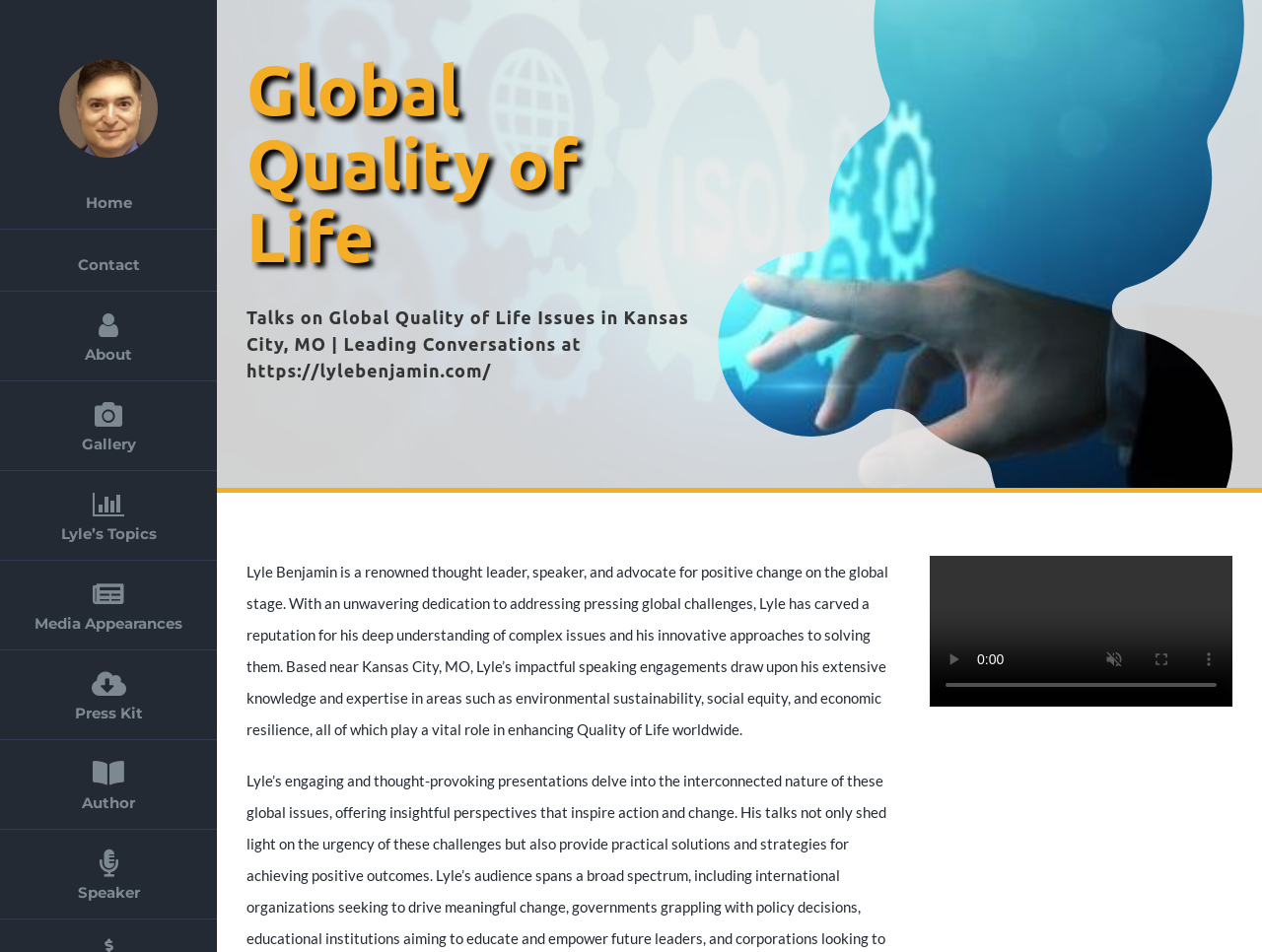Identify the bounding box coordinates for the UI element described as follows: Press Kit. Use the format (top-left x, top-left y, bottom-right x, bottom-right y) and ensure all values are floating point numbers between 0 and 1.

[0.0, 0.683, 0.172, 0.777]